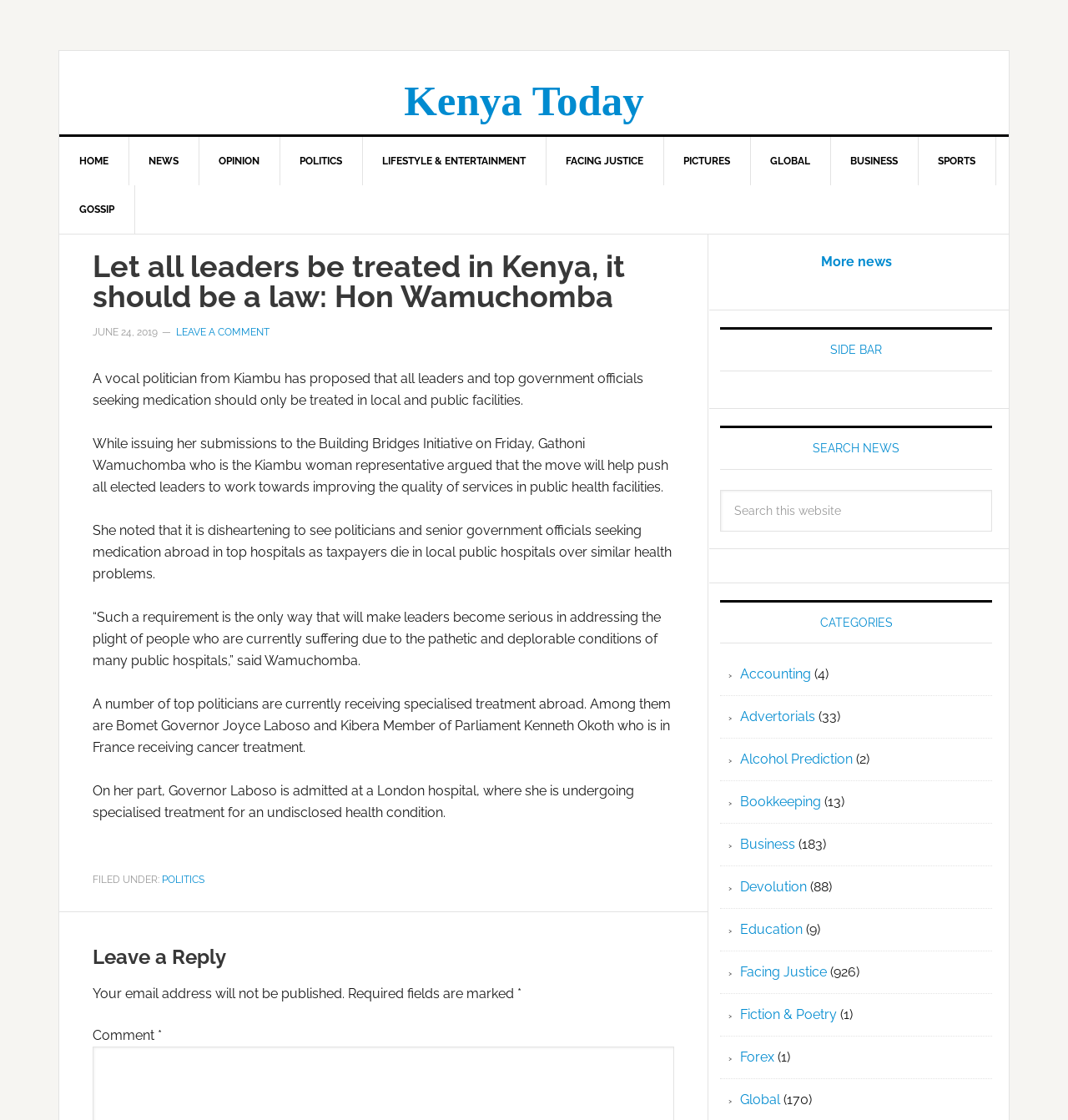Identify the bounding box coordinates for the element you need to click to achieve the following task: "Leave a comment". Provide the bounding box coordinates as four float numbers between 0 and 1, in the form [left, top, right, bottom].

[0.165, 0.291, 0.252, 0.302]